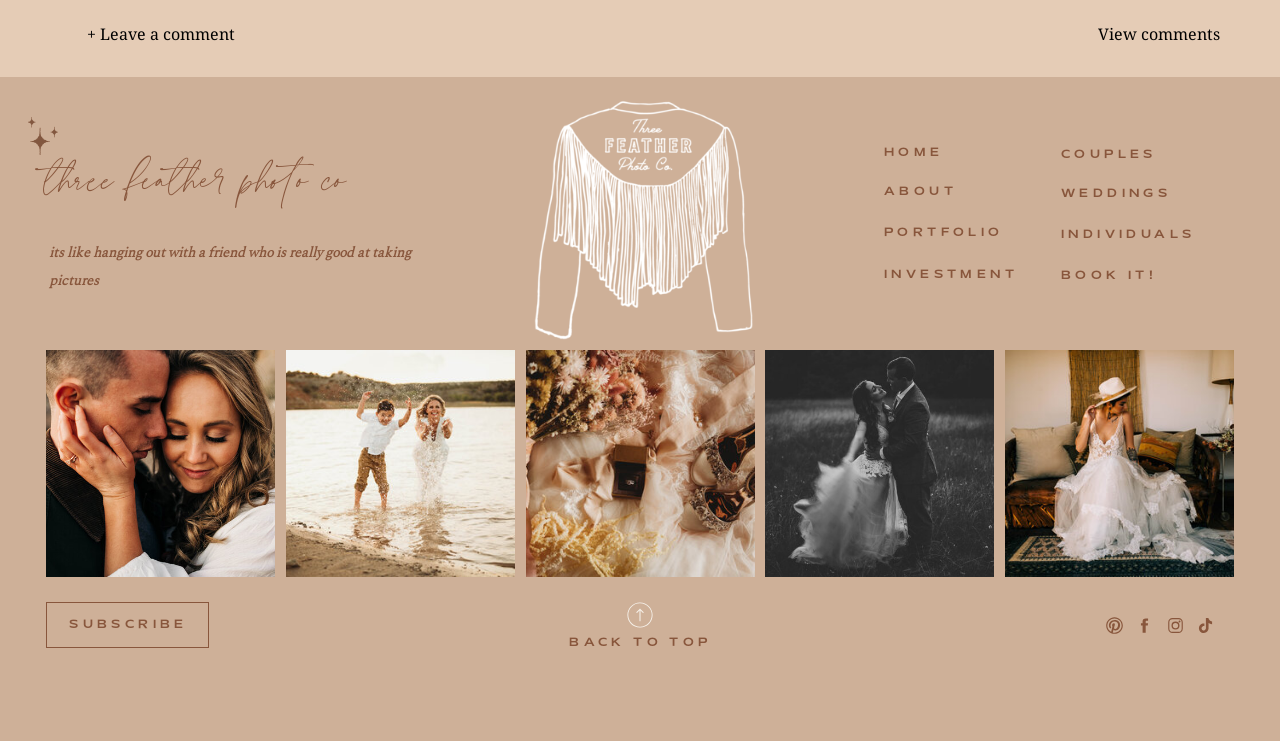Please find the bounding box coordinates of the element that you should click to achieve the following instruction: "Go to BACK TO TOP". The coordinates should be presented as four float numbers between 0 and 1: [left, top, right, bottom].

[0.405, 0.854, 0.595, 0.887]